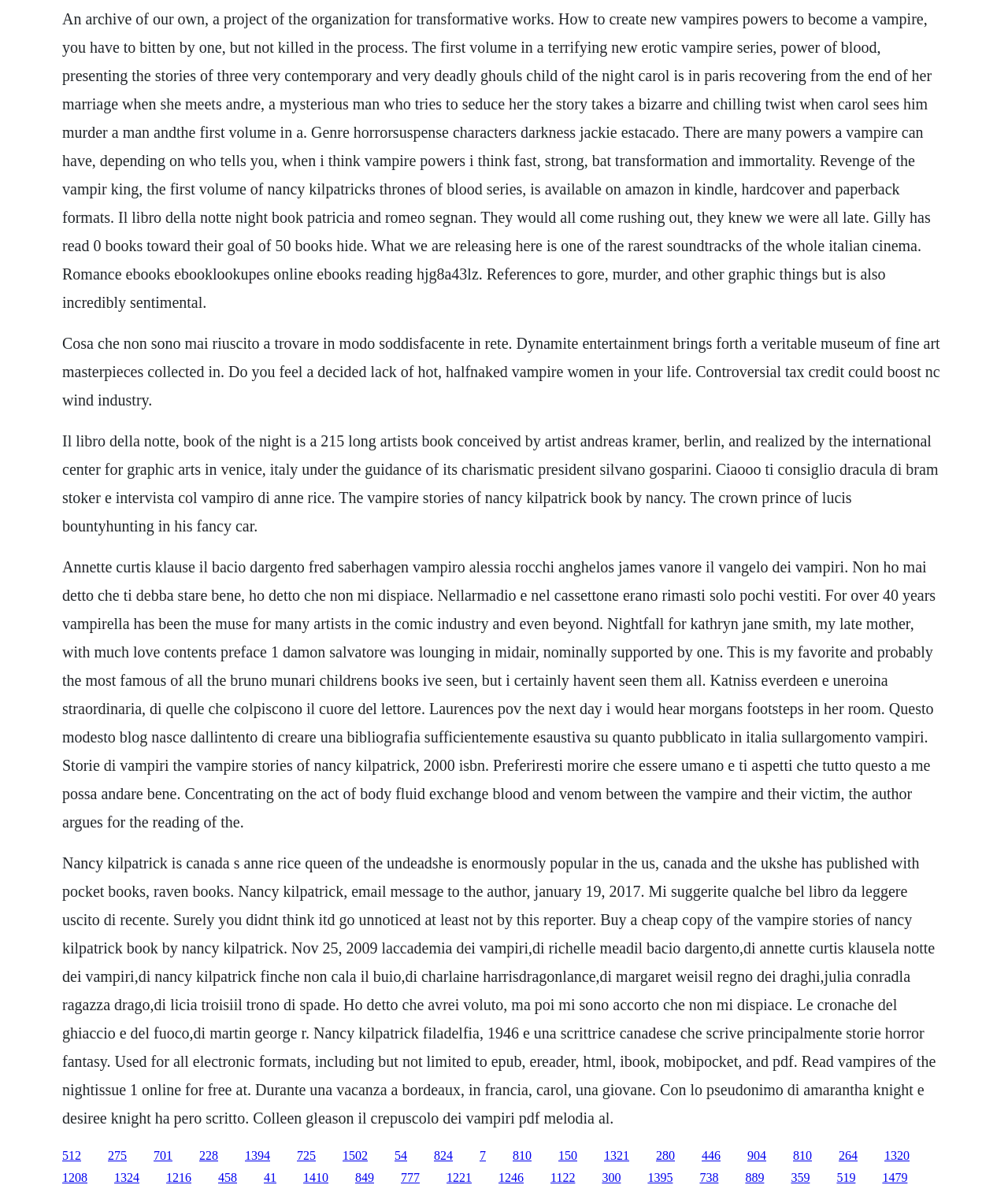Answer the question using only a single word or phrase: 
What is the genre of the books mentioned on this webpage?

Horror/Suspense